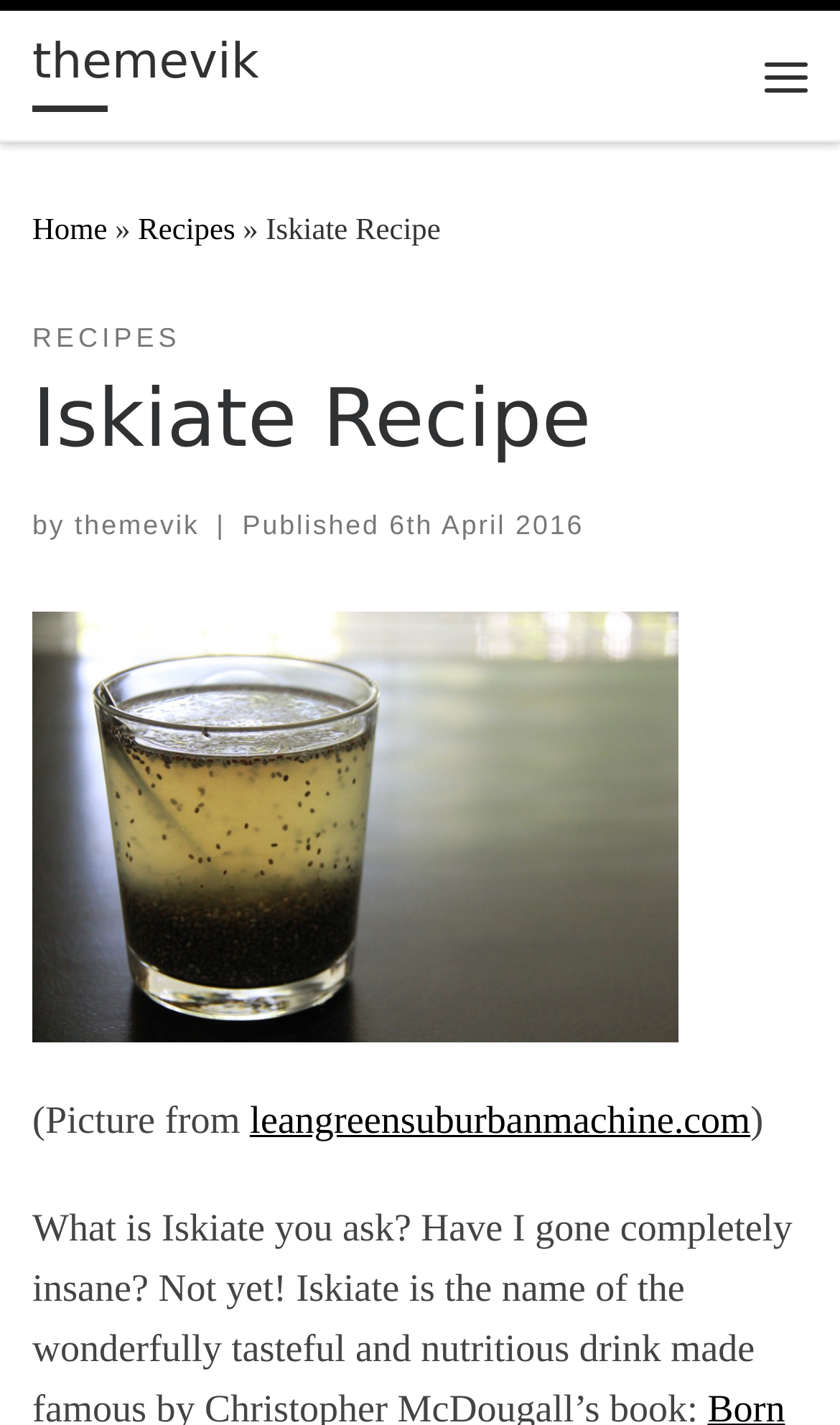Please give a one-word or short phrase response to the following question: 
What is the source of the picture?

leangreensuburbanmachine.com